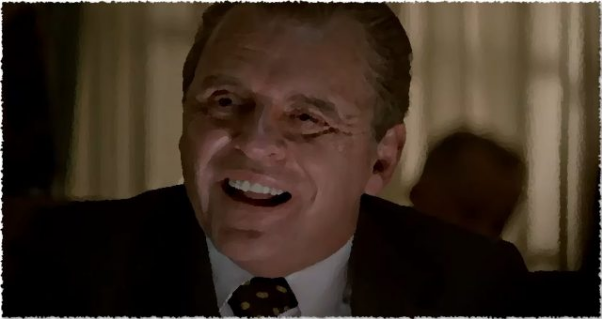Use a single word or phrase to respond to the question:
What is the lighting of the environment?

Dimly lit